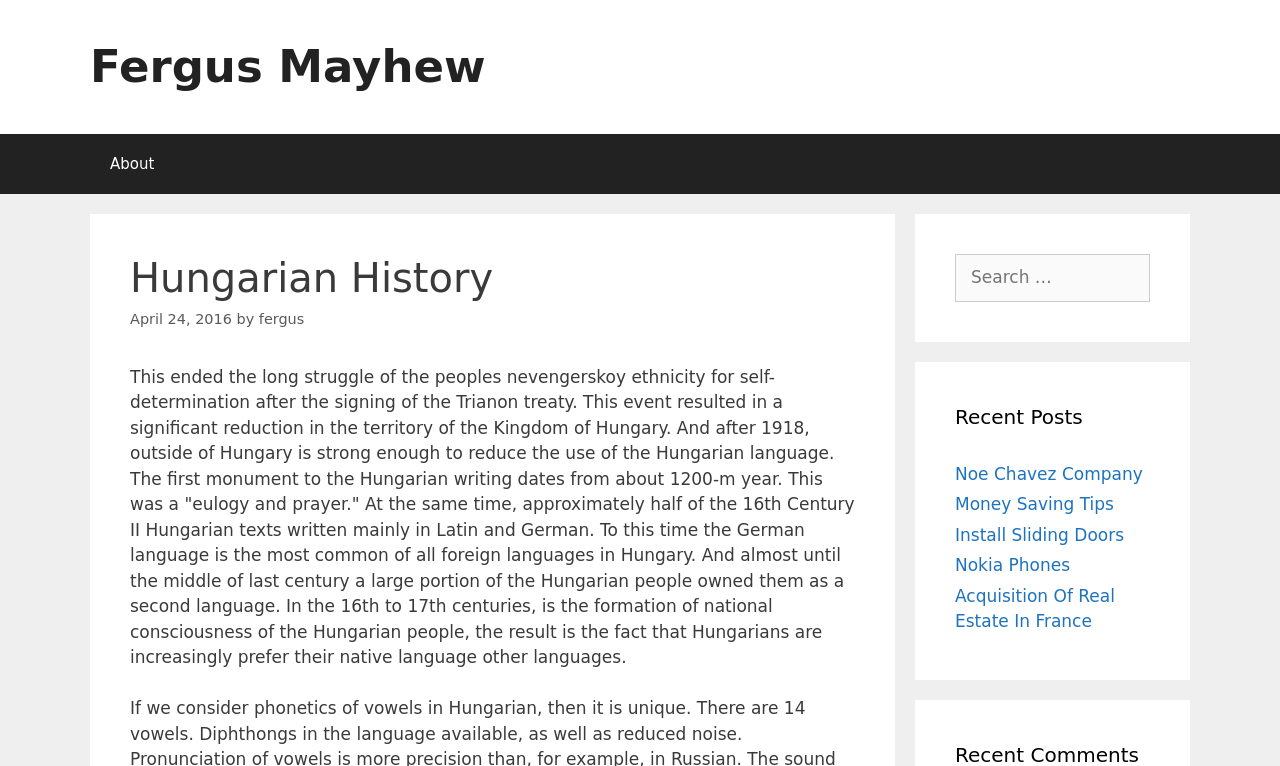Using the format (top-left x, top-left y, bottom-right x, bottom-right y), and given the element description, identify the bounding box coordinates within the screenshot: Accept all cookies

None